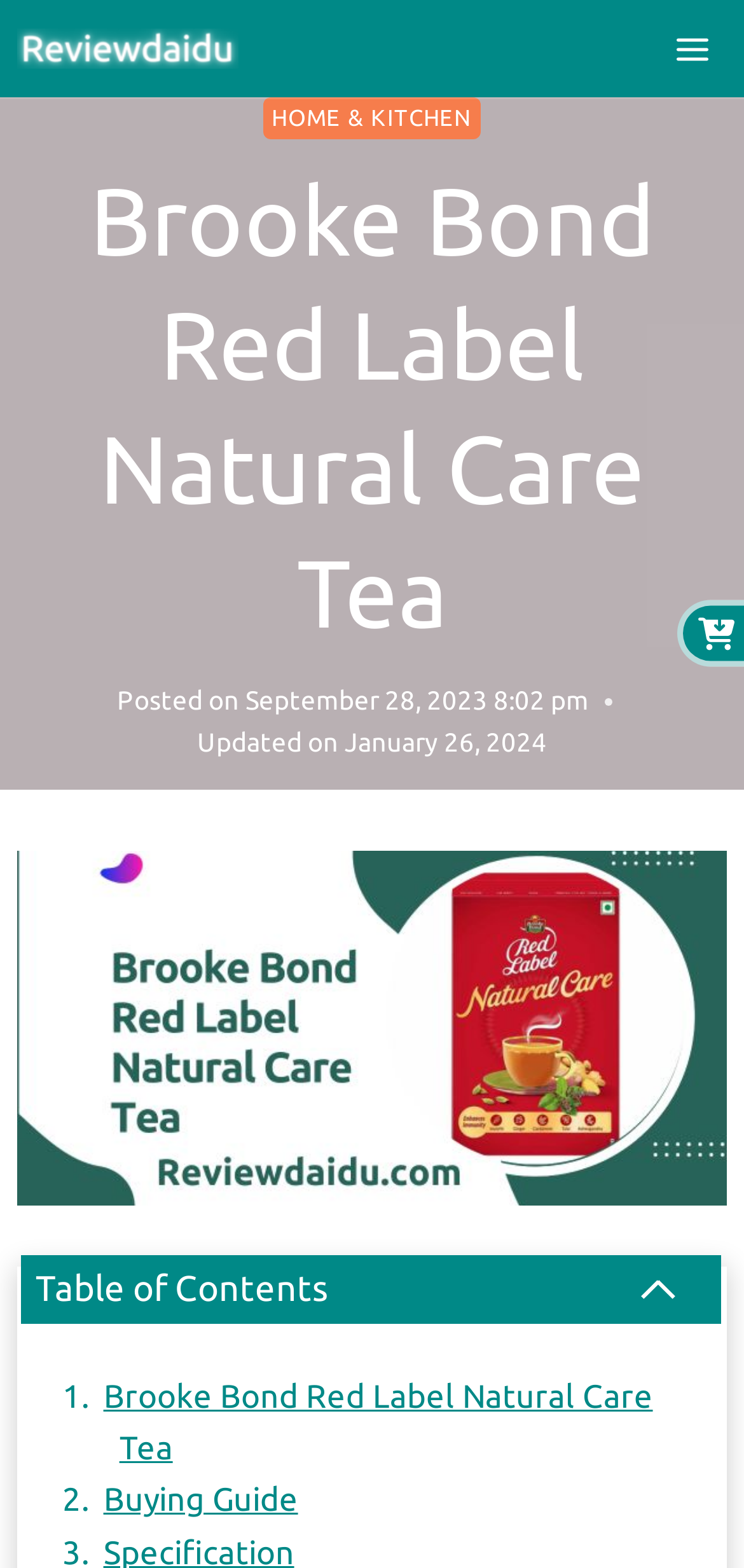Please find the bounding box for the following UI element description. Provide the coordinates in (top-left x, top-left y, bottom-right x, bottom-right y) format, with values between 0 and 1: Home & Kitchen

[0.355, 0.062, 0.645, 0.089]